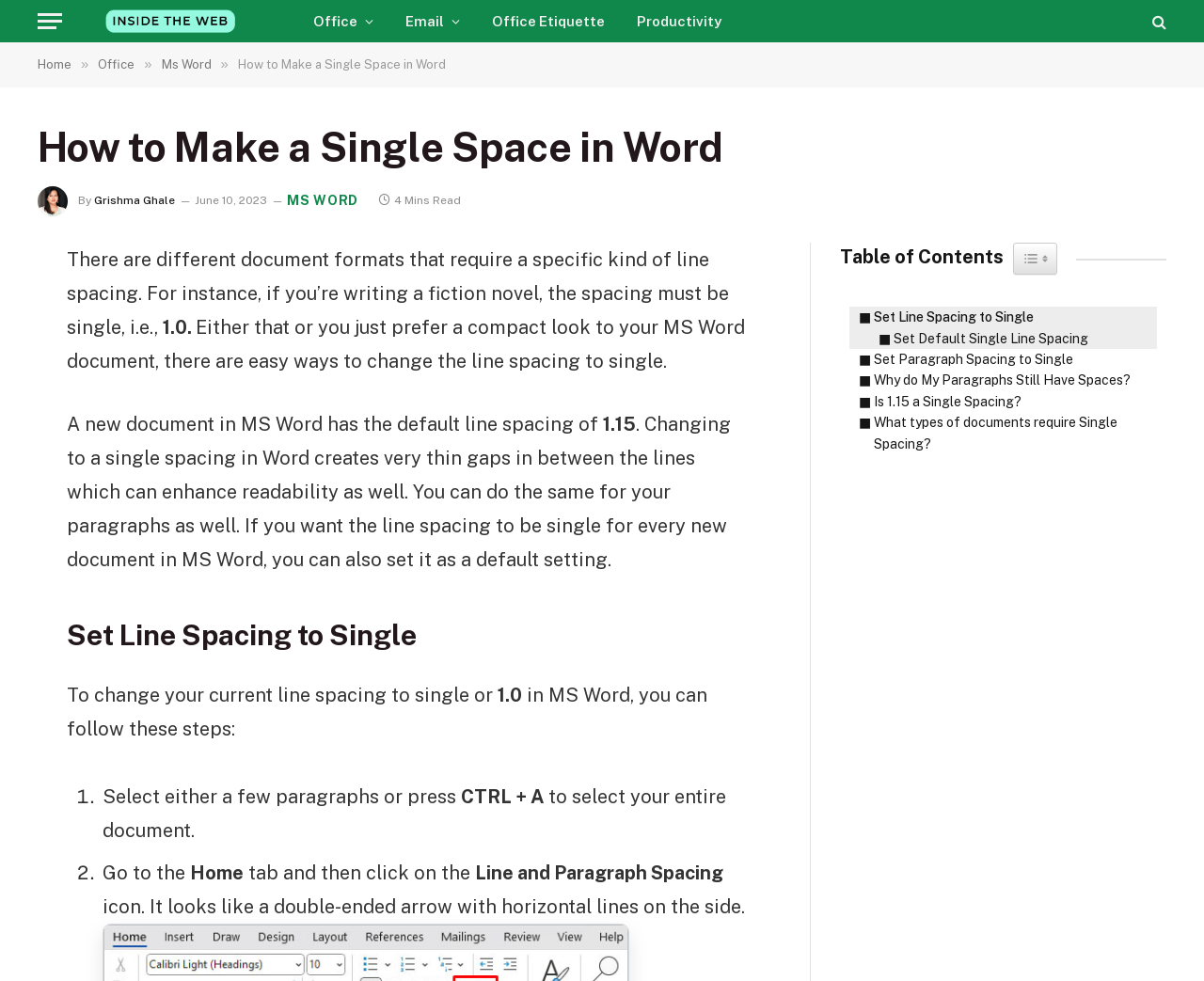Can you find the bounding box coordinates for the element that needs to be clicked to execute this instruction: "Change the line spacing to single"? The coordinates should be given as four float numbers between 0 and 1, i.e., [left, top, right, bottom].

[0.055, 0.627, 0.623, 0.67]